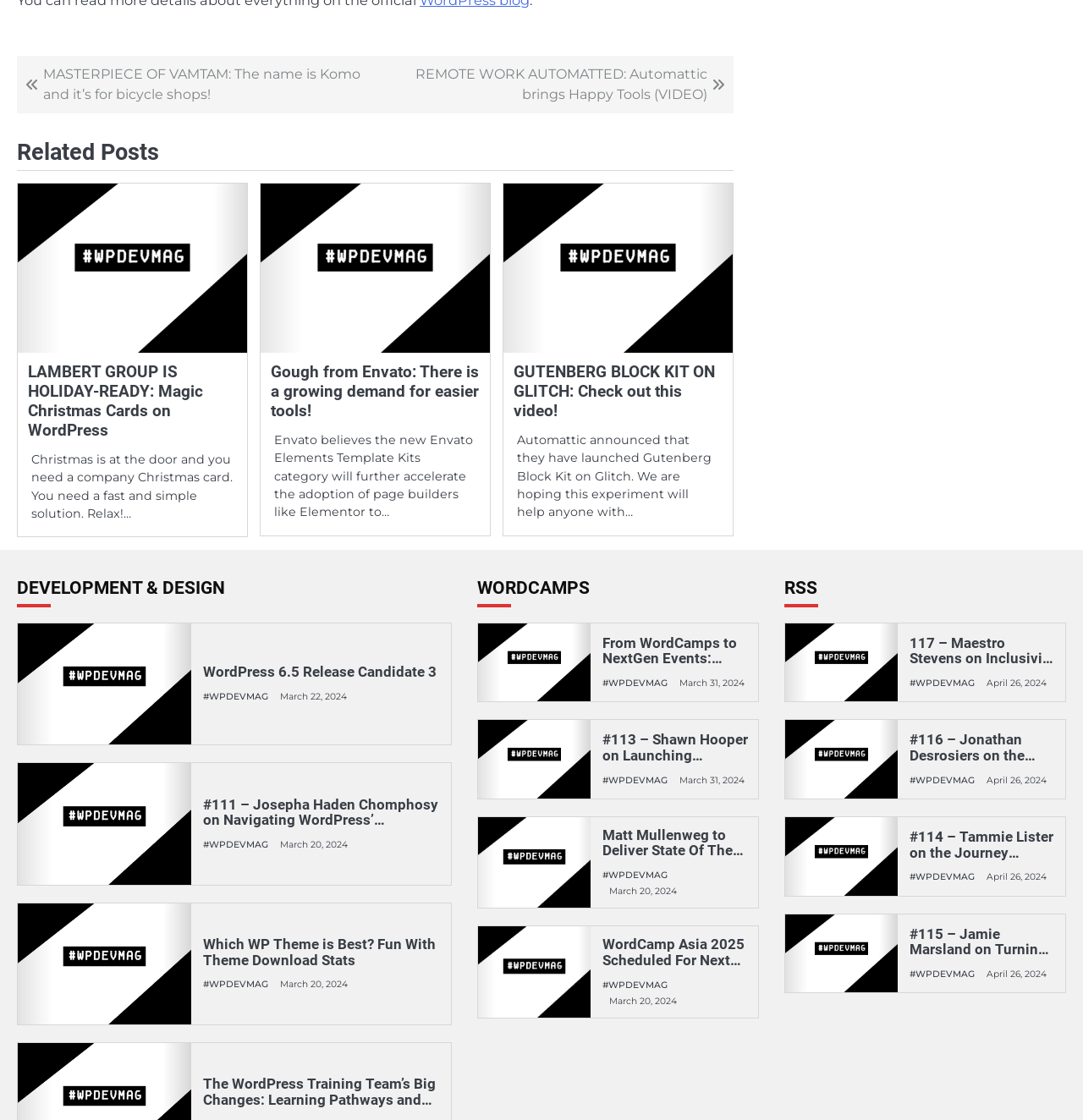Extract the bounding box coordinates for the HTML element that matches this description: "#WPDEVMAG". The coordinates should be four float numbers between 0 and 1, i.e., [left, top, right, bottom].

[0.839, 0.865, 0.9, 0.874]